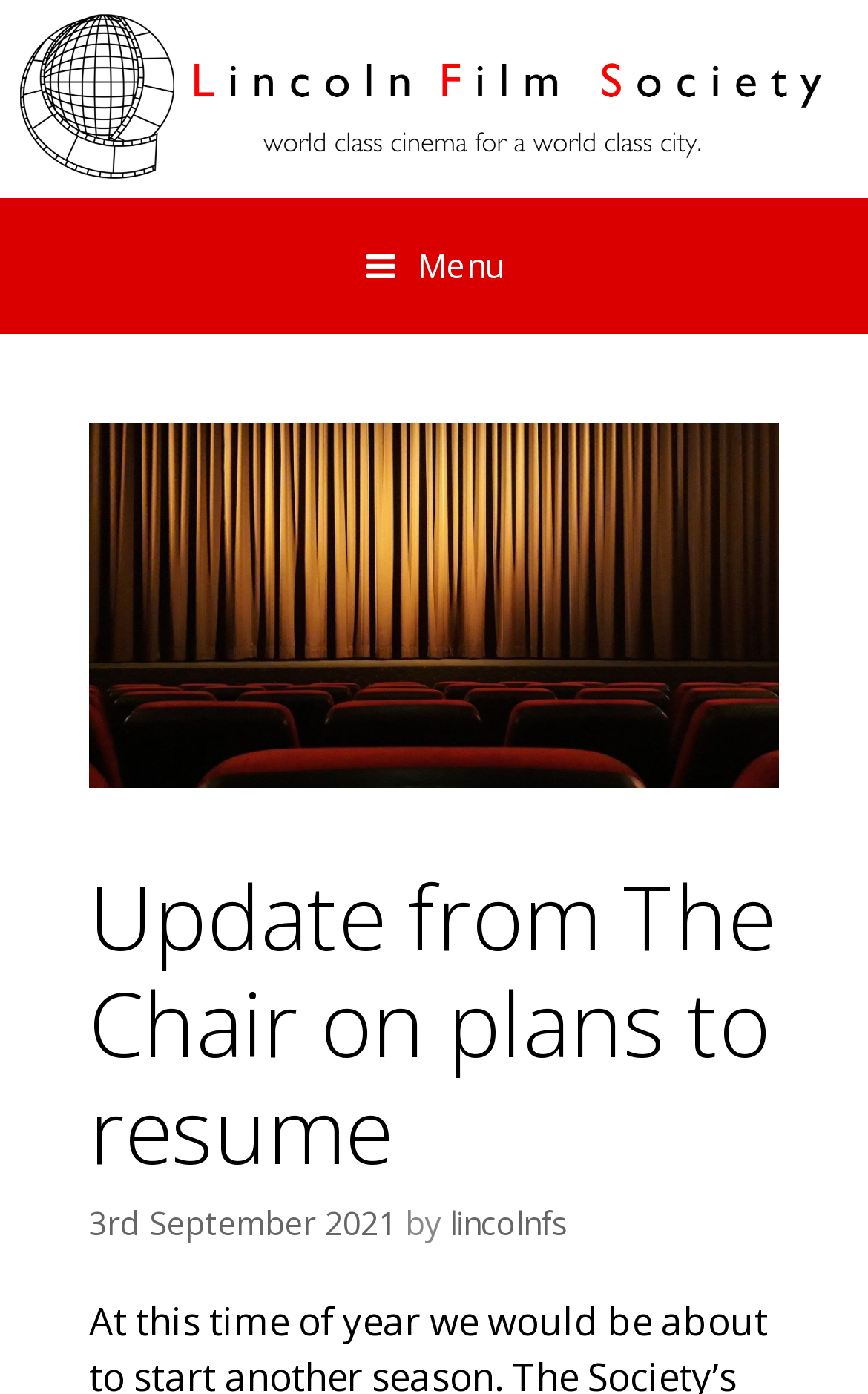Extract the main heading from the webpage content.

Update from The Chair on plans to resume